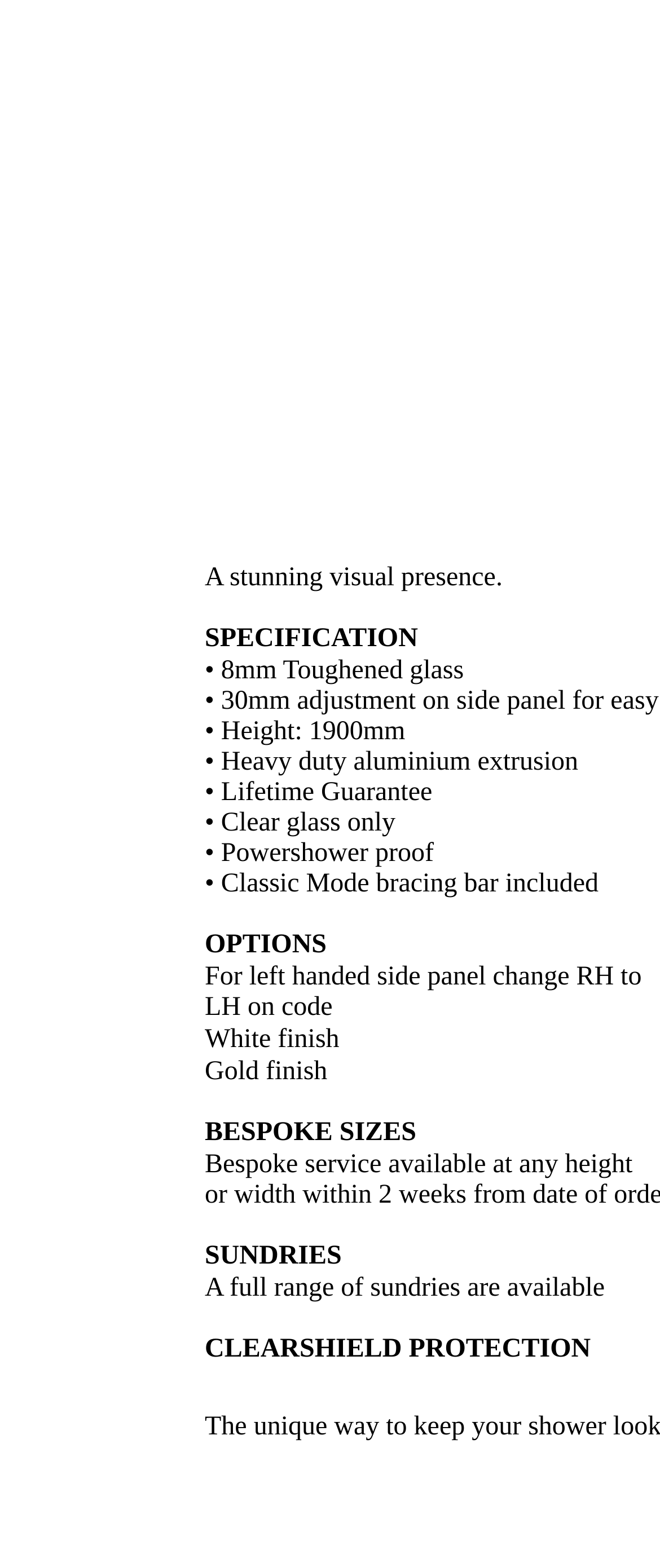Given the description "parent_node: A stunning visual presence.", provide the bounding box coordinates of the corresponding UI element.

[0.523, 0.137, 0.692, 0.155]